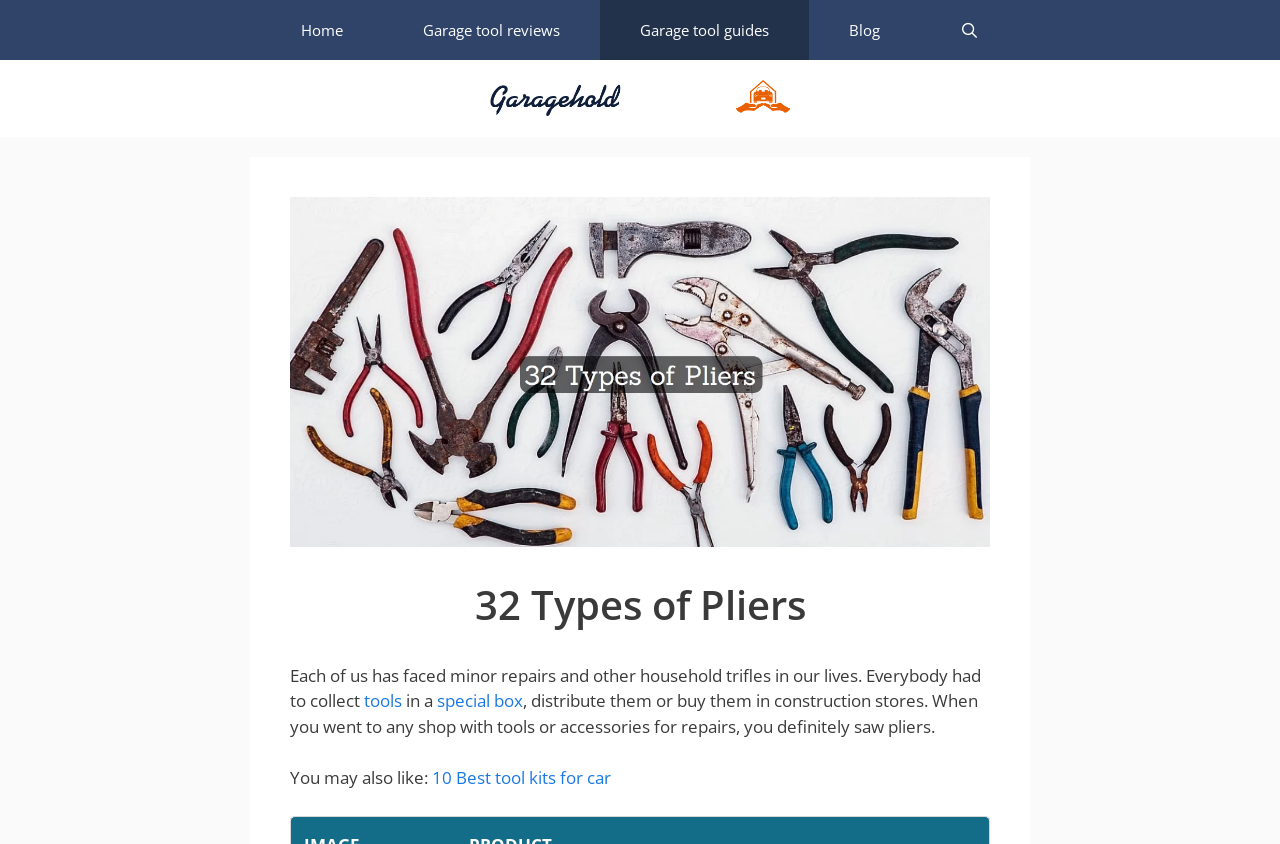What is the name of the website?
Observe the image and answer the question with a one-word or short phrase response.

Garagehold